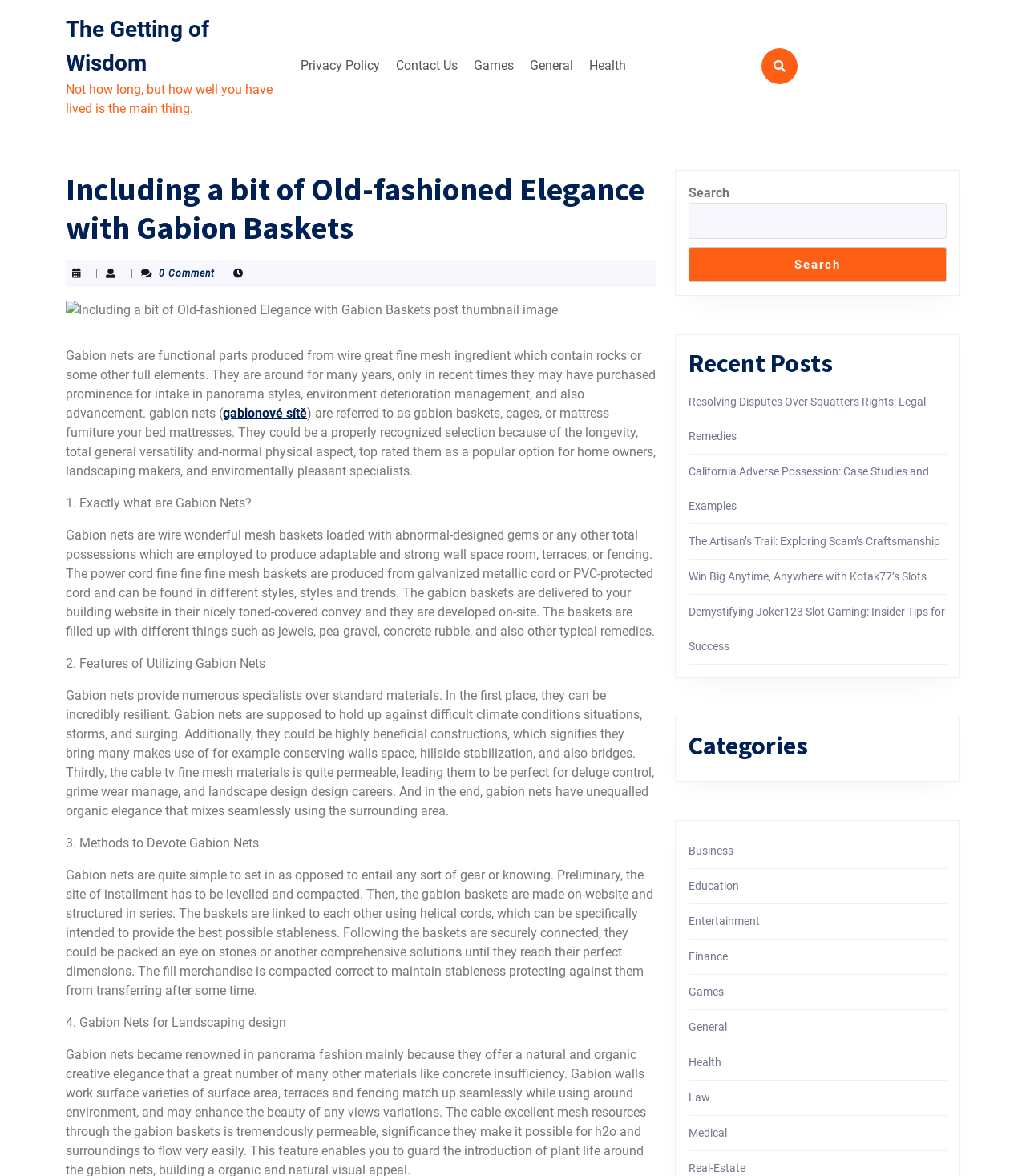Based on the image, provide a detailed and complete answer to the question: 
How many links are there in the 'Top Menu' navigation?

The 'Top Menu' navigation contains six links: 'Privacy Policy', 'Contact Us', 'Games', 'General', and 'Health'.